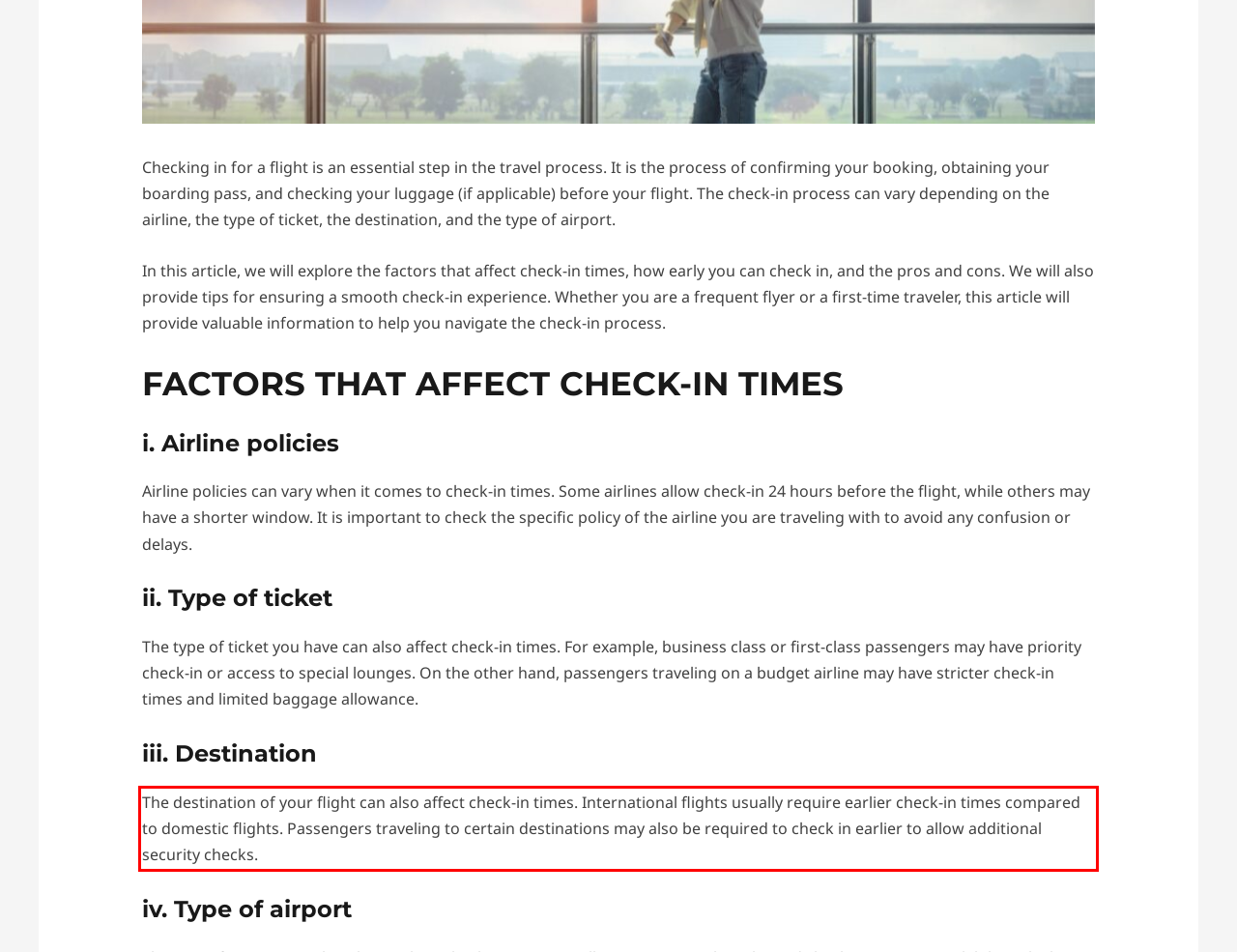Given the screenshot of a webpage, identify the red rectangle bounding box and recognize the text content inside it, generating the extracted text.

The destination of your flight can also affect check-in times. International flights usually require earlier check-in times compared to domestic flights. Passengers traveling to certain destinations may also be required to check in earlier to allow additional security checks.